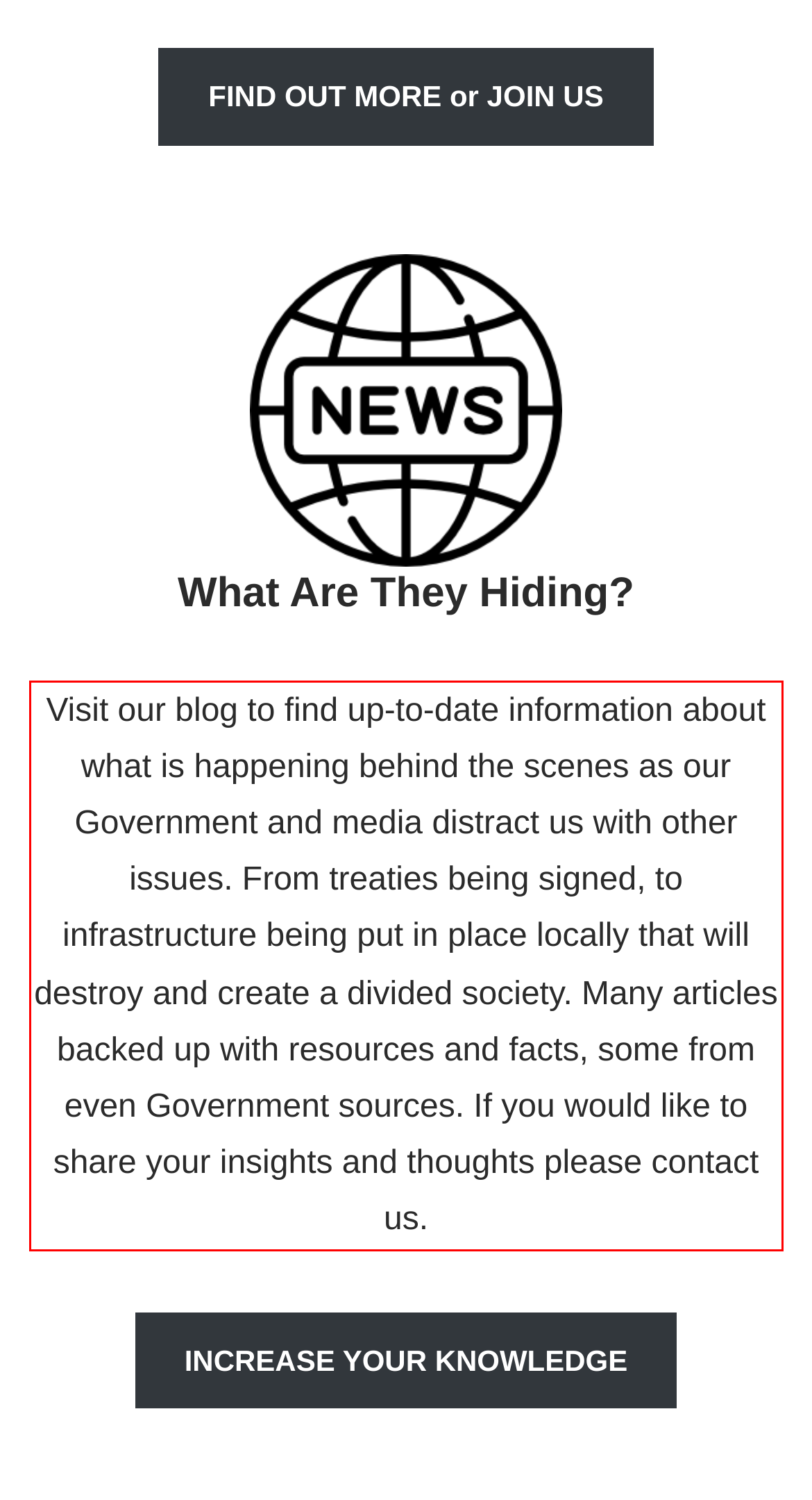Given a screenshot of a webpage with a red bounding box, please identify and retrieve the text inside the red rectangle.

Visit our blog to find up-to-date information about what is happening behind the scenes as our Government and media distract us with other issues. From treaties being signed, to infrastructure being put in place locally that will destroy and create a divided society. Many articles backed up with resources and facts, some from even Government sources. If you would like to share your insights and thoughts please contact us.